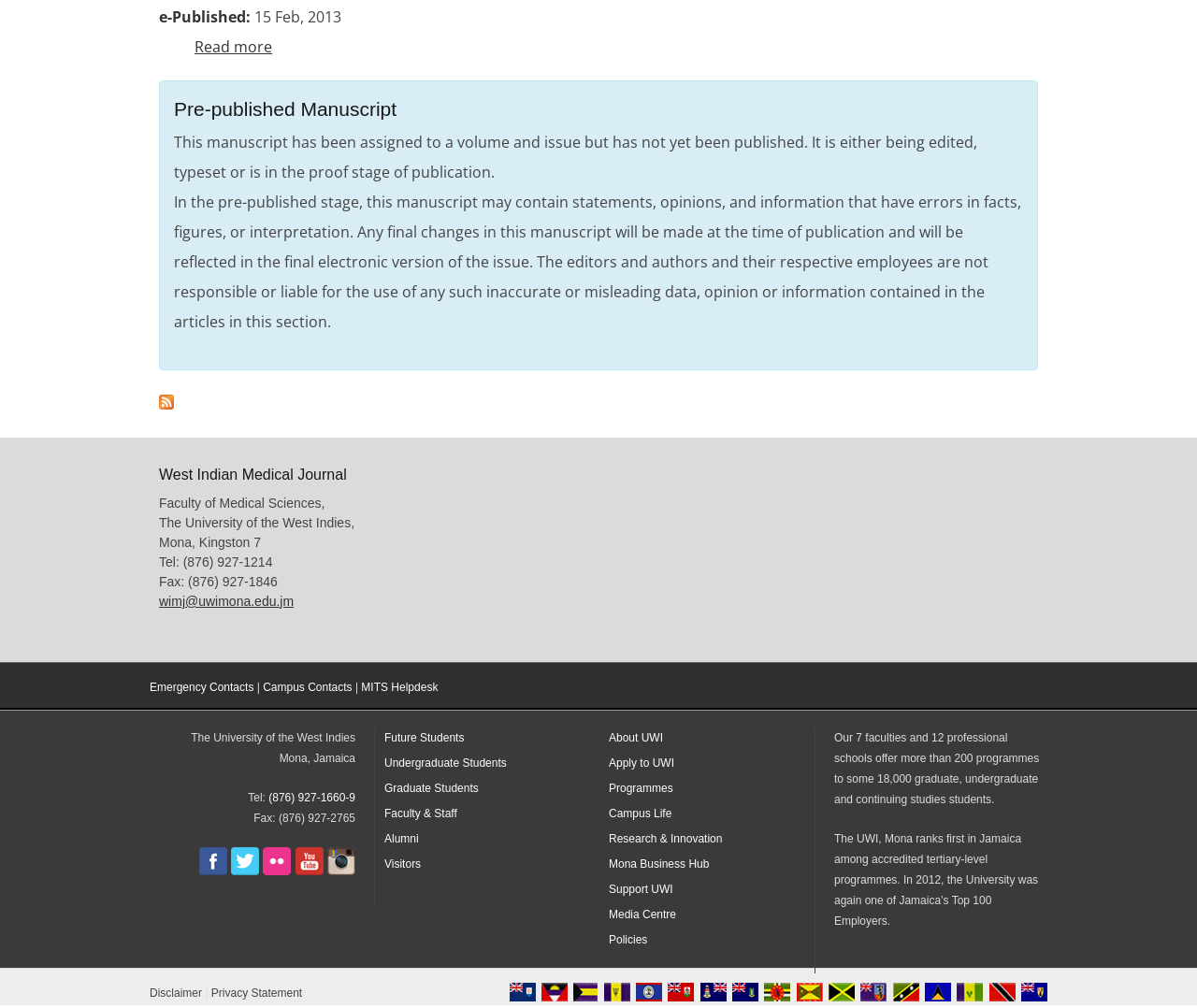Please identify the bounding box coordinates of the region to click in order to complete the given instruction: "Subscribe to RSS - Lateral medullary infarct". The coordinates should be four float numbers between 0 and 1, i.e., [left, top, right, bottom].

[0.133, 0.39, 0.145, 0.411]